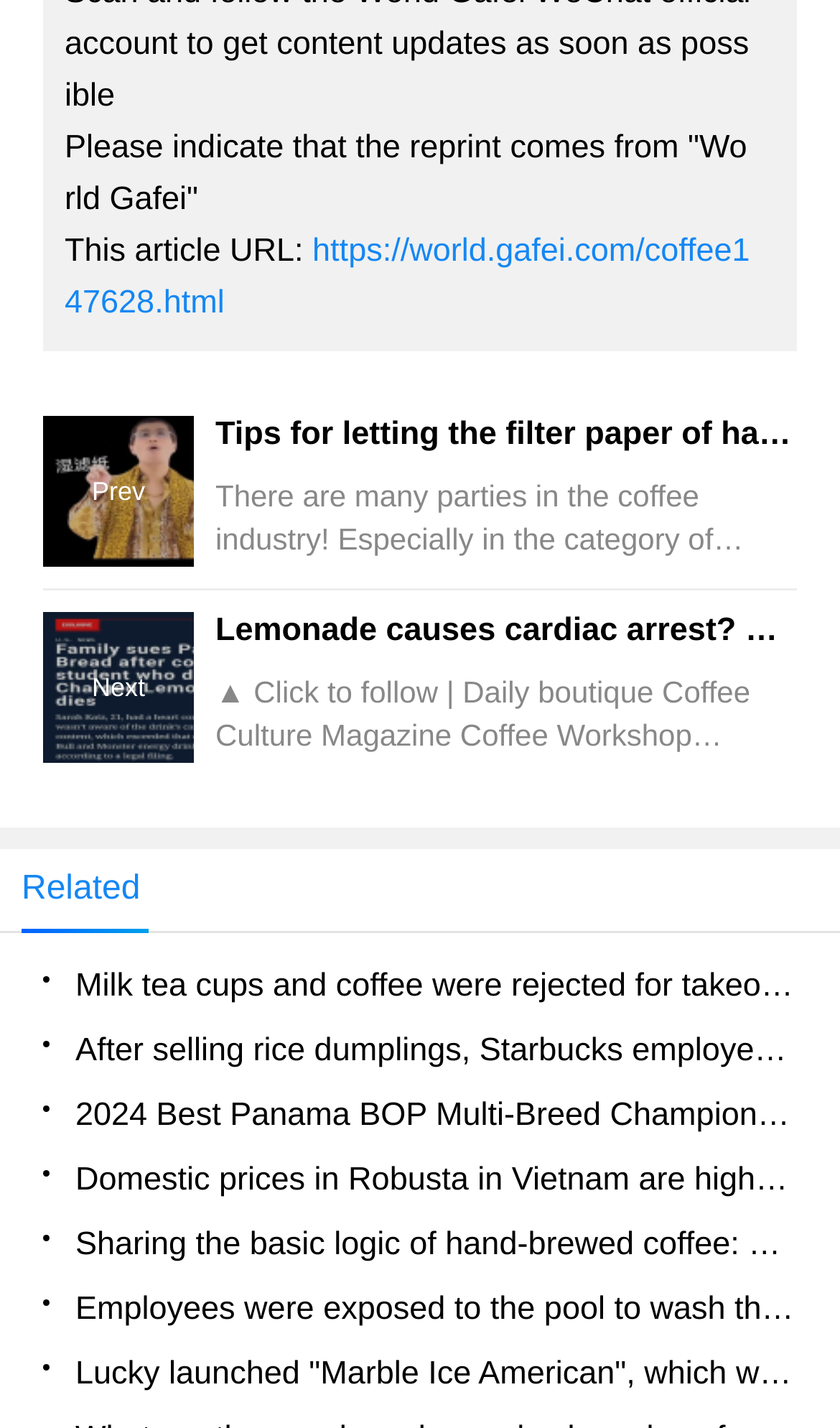Indicate the bounding box coordinates of the element that must be clicked to execute the instruction: "Click the link to read the article about tips for letting the filter paper of hand-brewed coffee fit 100%". The coordinates should be given as four float numbers between 0 and 1, i.e., [left, top, right, bottom].

[0.051, 0.291, 0.949, 0.397]